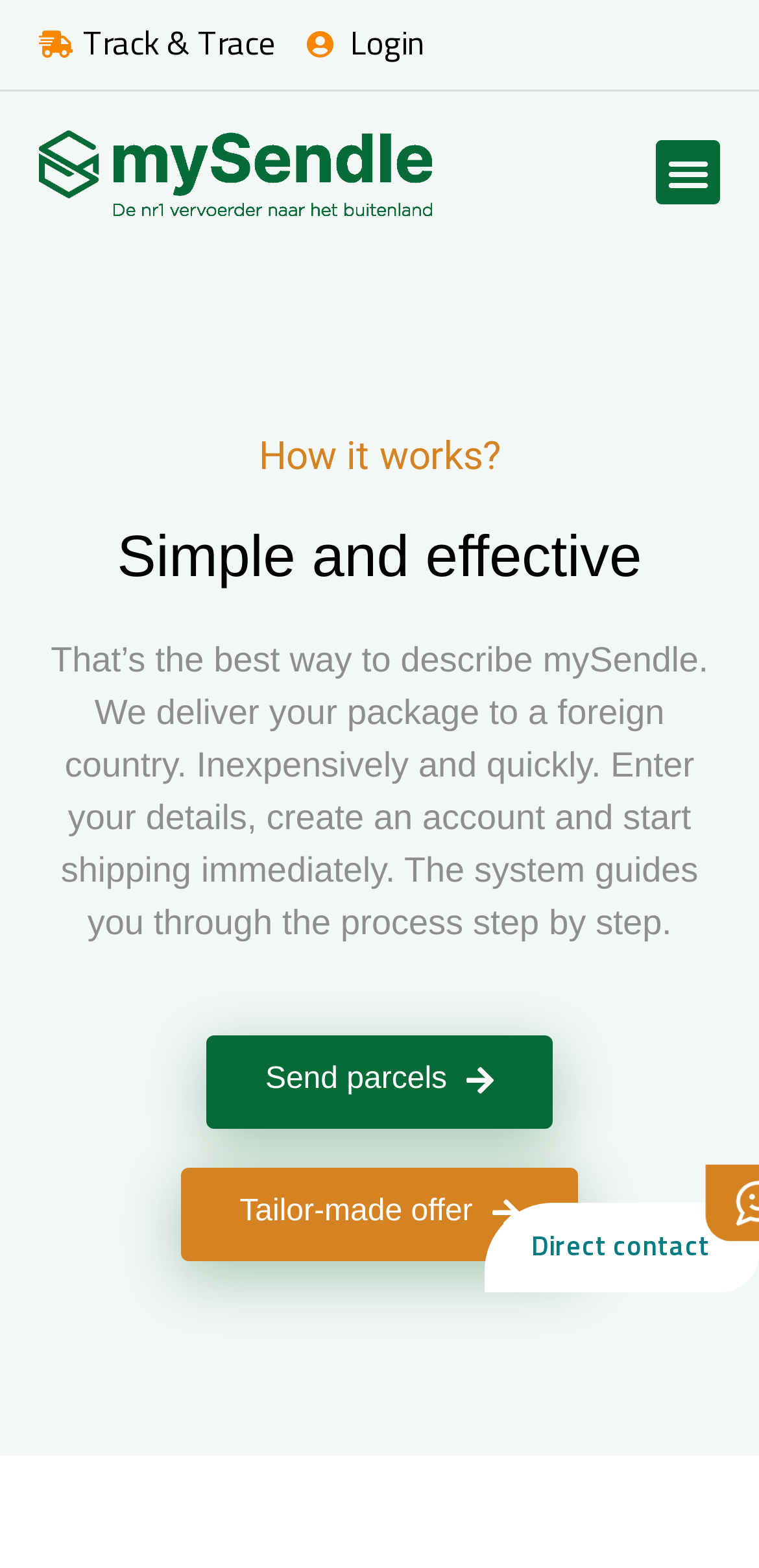Locate the bounding box of the UI element described by: "Track & Trace" in the given webpage screenshot.

[0.051, 0.012, 0.363, 0.044]